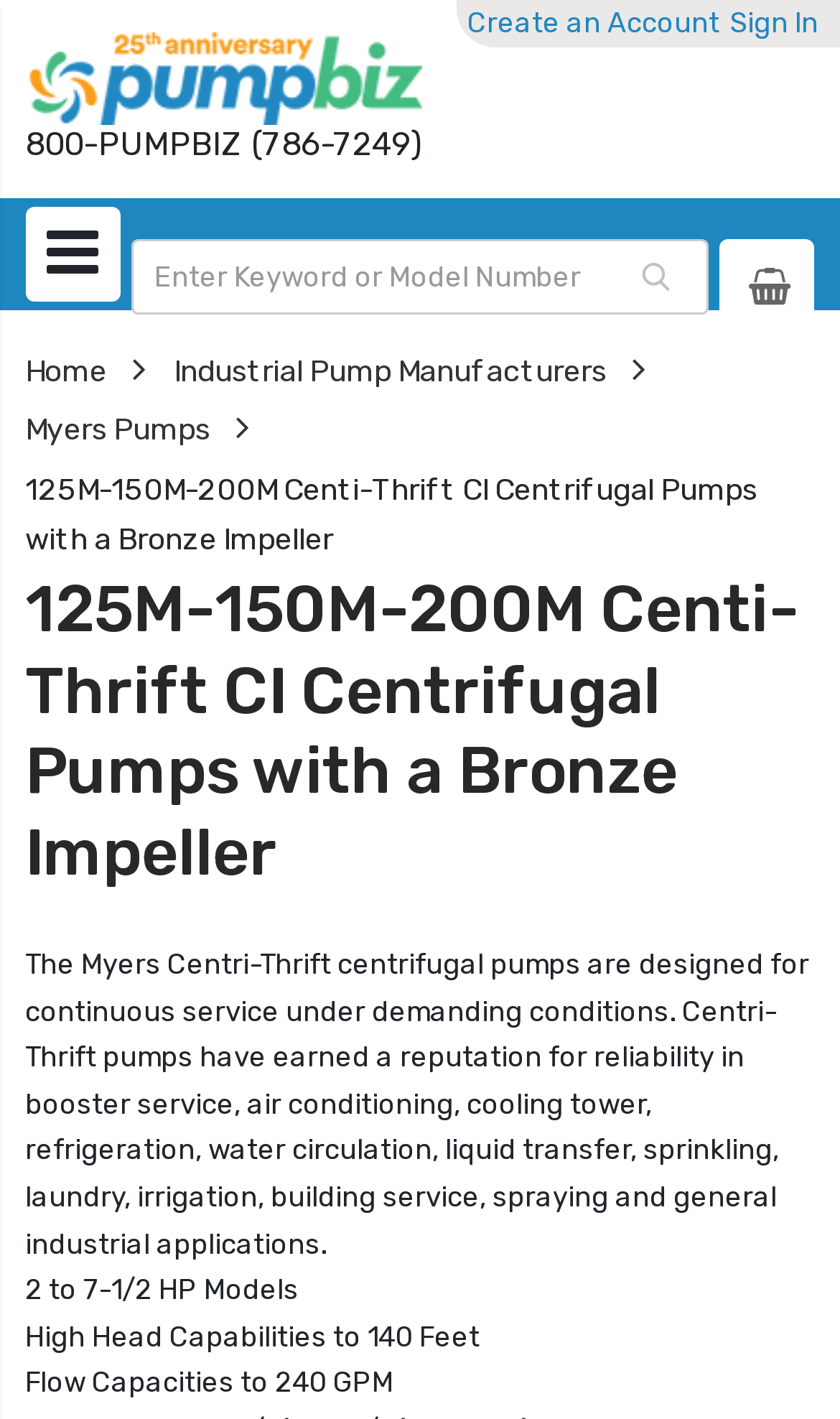What is the purpose of these pumps?
Please answer the question as detailed as possible based on the image.

The webpage mentions that these pumps are designed for various industrial applications, including booster service, air conditioning, cooling tower, refrigeration, water circulation, liquid transfer, sprinkling, laundry, irrigation, building service, and spraying.